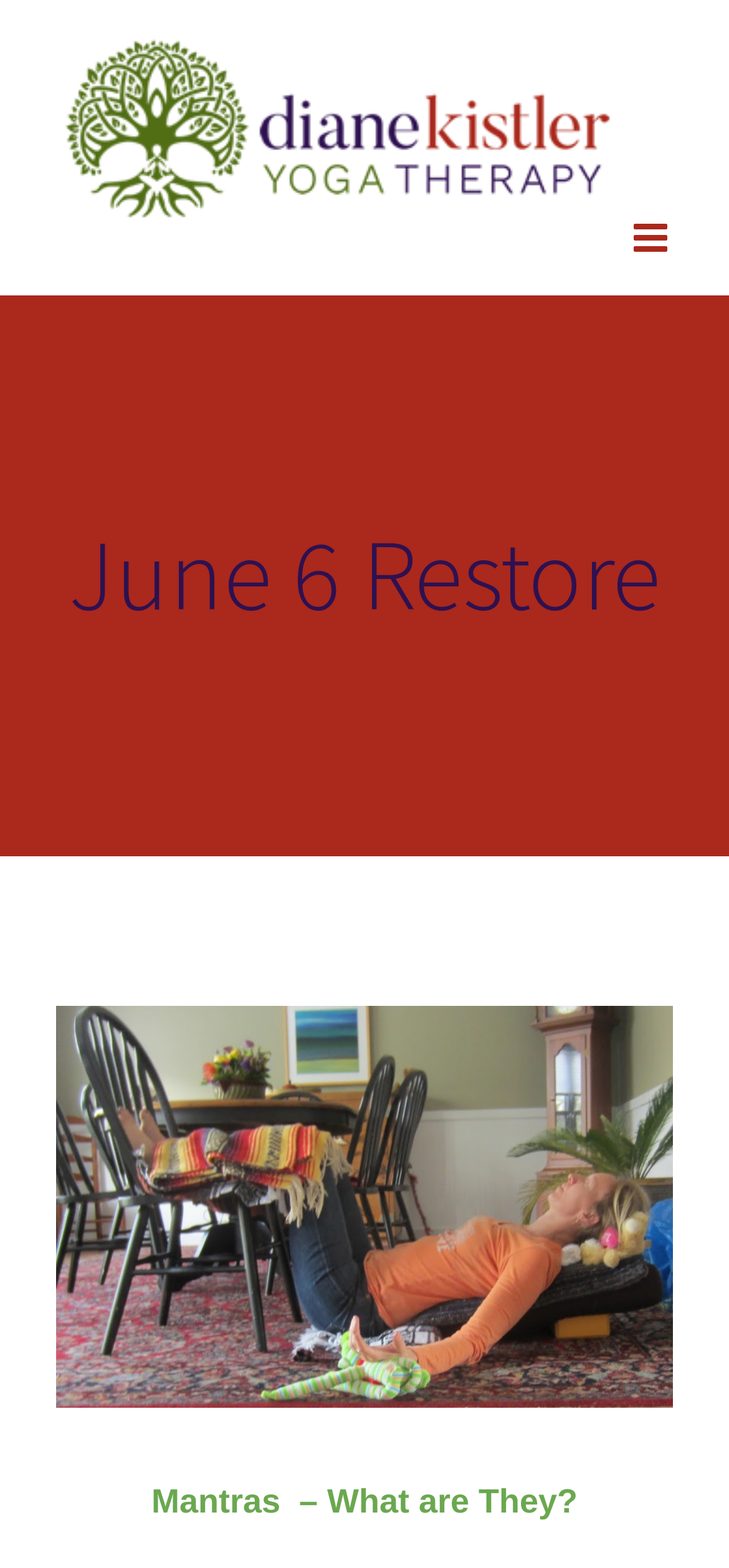Illustrate the webpage thoroughly, mentioning all important details.

The webpage is about Diane Kistler Yoga Therapy, specifically focusing on the topic of mantras. At the top left corner, there is a logo of Diane Kistler Yoga Therapy, which is also a link. Next to the logo, there is a link to toggle the mobile menu. 

Below the logo, there is a page title bar that spans the entire width of the page. Within this bar, the title "June 6 Restore" is prominently displayed. 

Below the page title bar, there is an image with a caption "Mantras – What are They?" The image is quite large, taking up most of the page's width and height. Above the image, there is a link to view a larger version of the image. 

At the bottom right corner of the page, there is a link with an icon to go back to the top of the page.